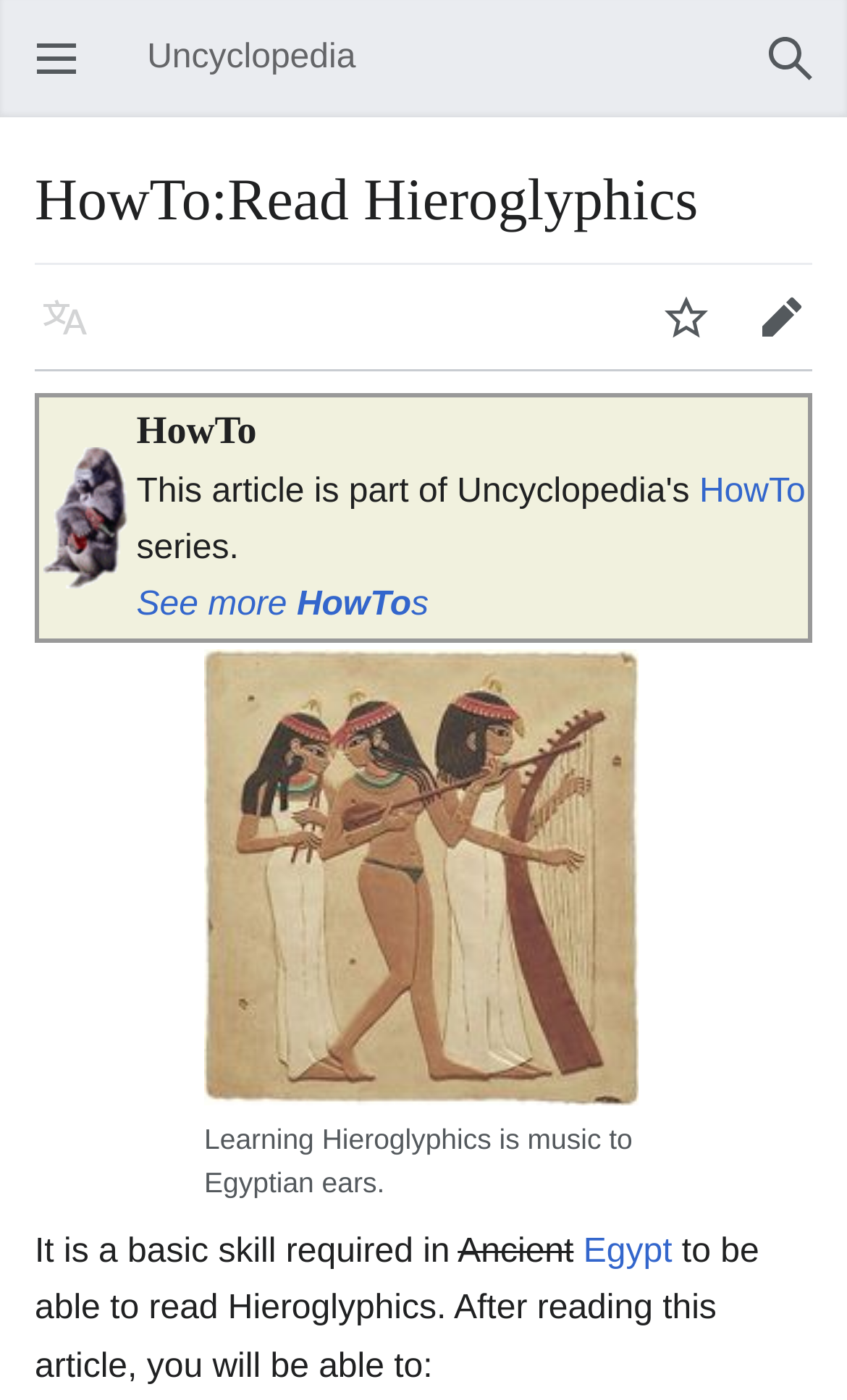What is the purpose of the article?
Based on the image, answer the question with as much detail as possible.

The purpose of the article can be inferred from the text 'It is a basic skill required in Ancient Egypt to be able to read Hieroglyphics. After reading this article, you will be able to:' which suggests that the article is intended to teach the reader how to read Hieroglyphics.